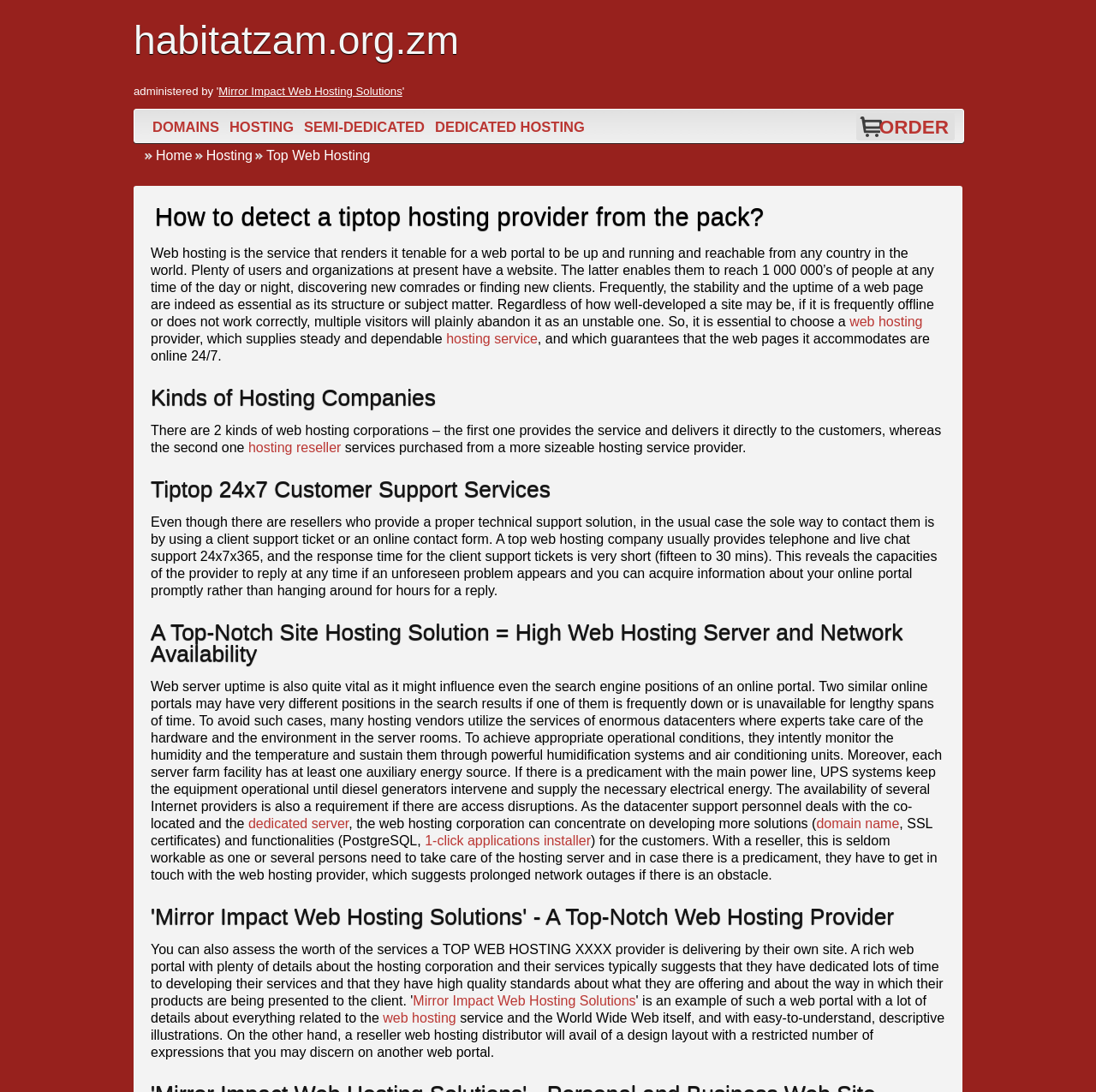Identify the bounding box for the described UI element: "HOME & GARDEN".

None